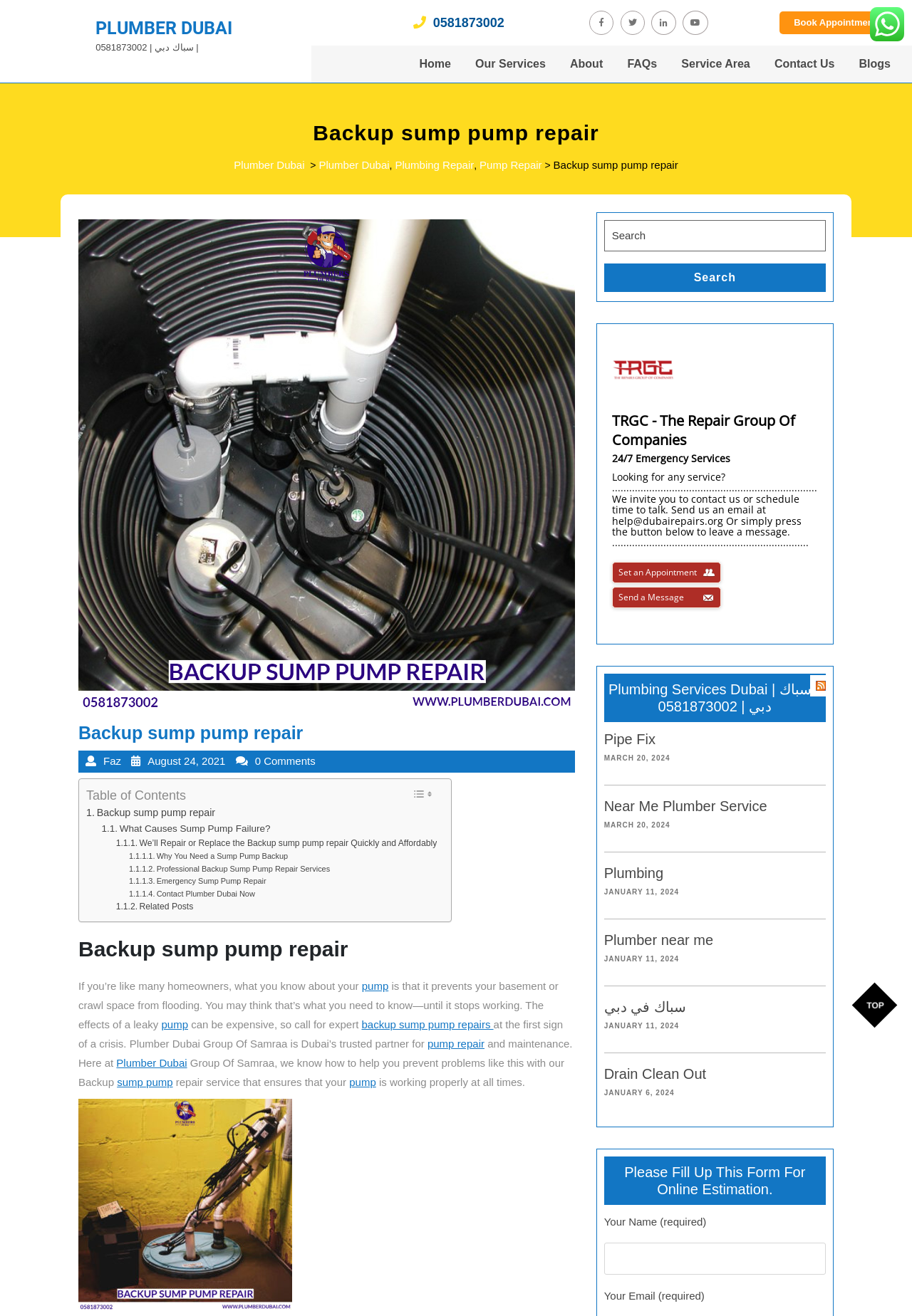Using the element description: "Adherence to the Repeated Memes", determine the bounding box coordinates for the specified UI element. The coordinates should be four float numbers between 0 and 1, [left, top, right, bottom].

None